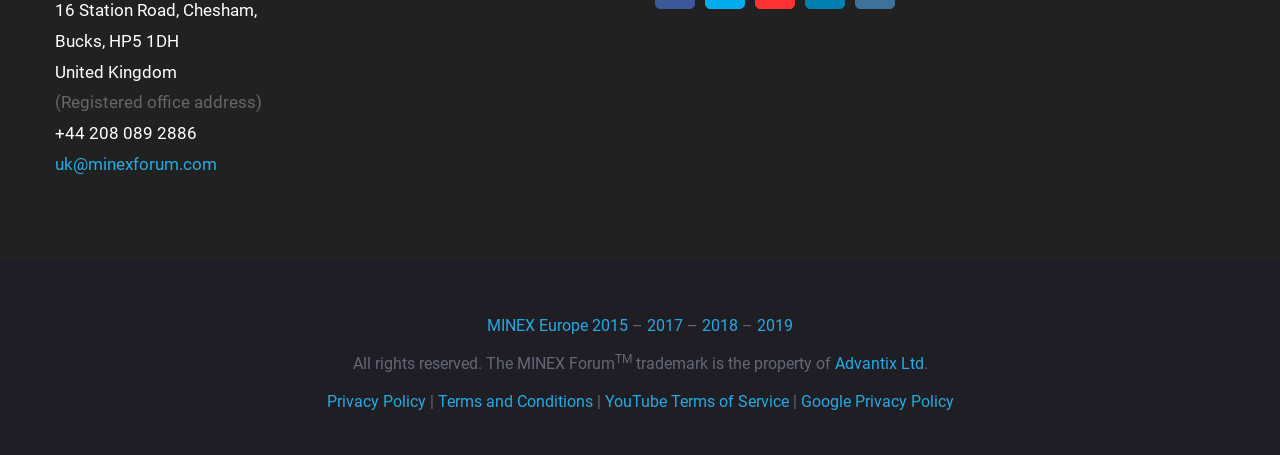What are the two policies listed at the bottom of the webpage?
Identify the answer in the screenshot and reply with a single word or phrase.

Privacy Policy and Terms and Conditions